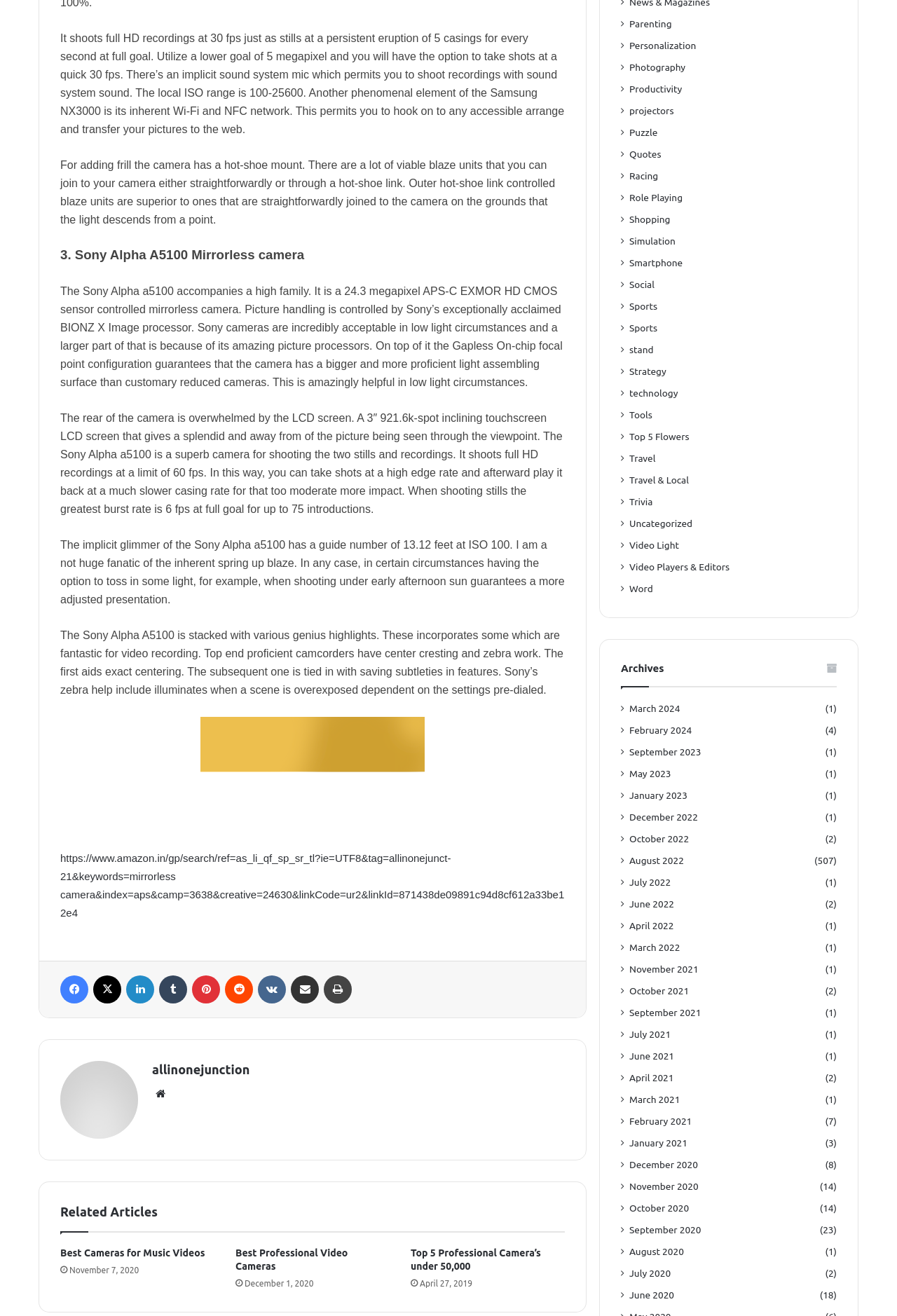Predict the bounding box for the UI component with the following description: "Best Cameras for Music Videos".

[0.067, 0.948, 0.228, 0.957]